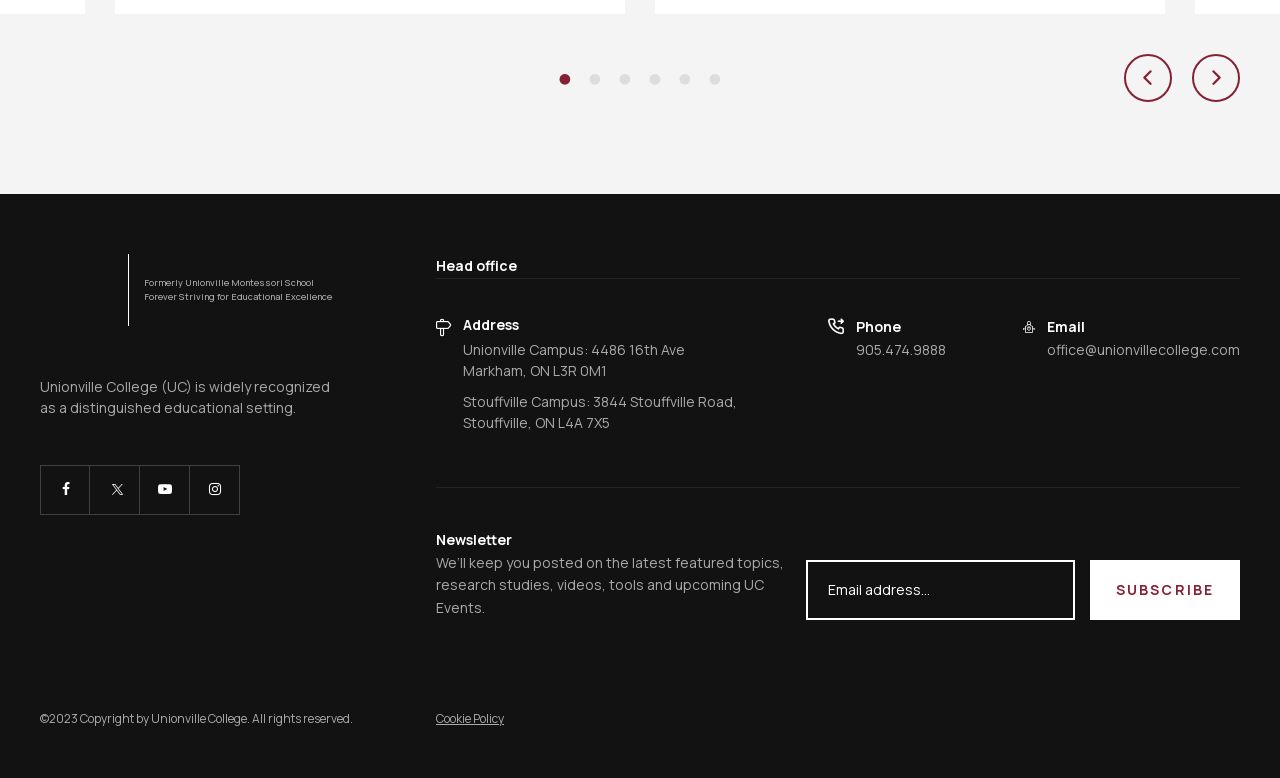Identify the bounding box coordinates necessary to click and complete the given instruction: "Click the Subscribe button".

[0.852, 0.72, 0.969, 0.797]